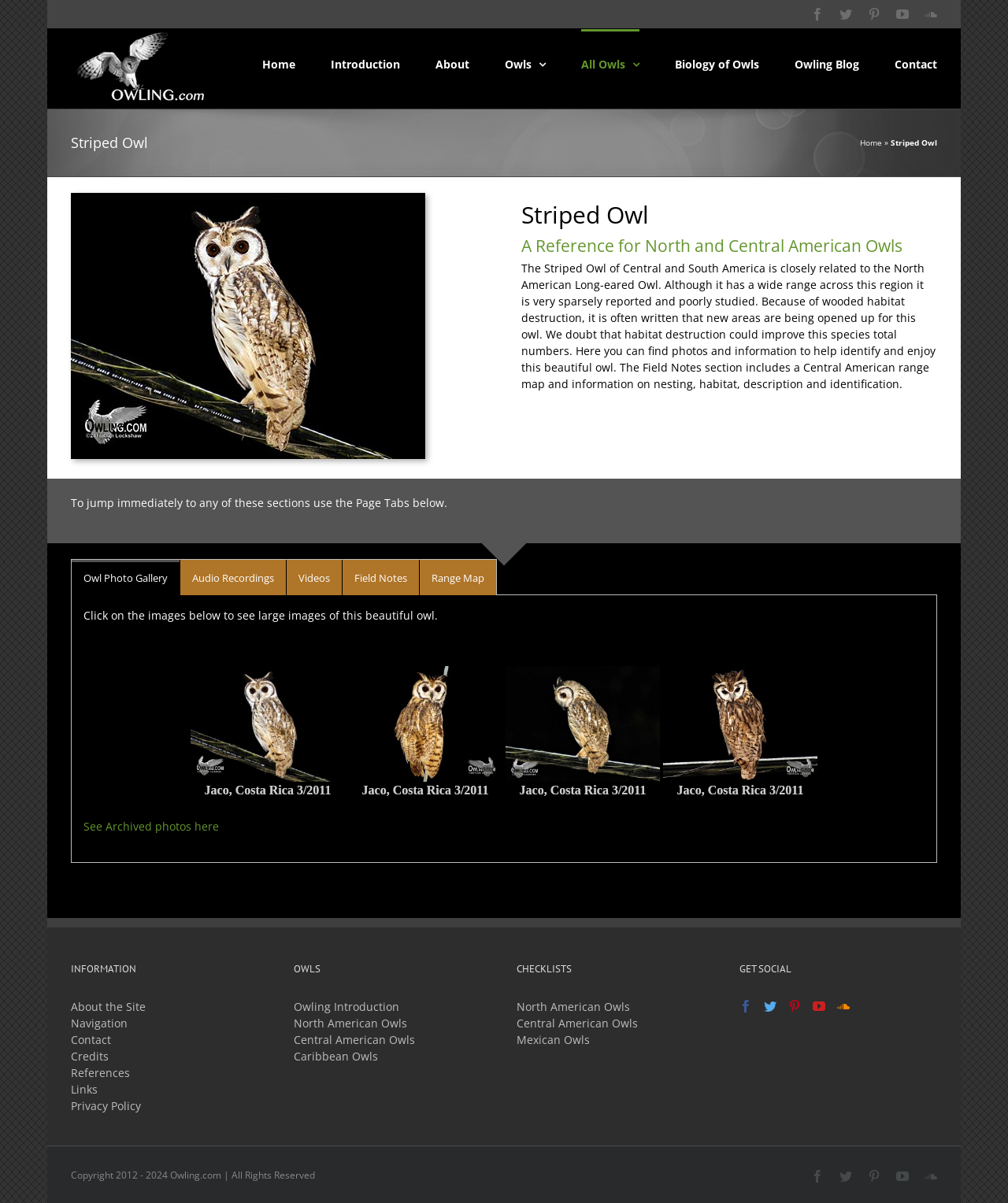Using the element description: "Caribbean Owls", determine the bounding box coordinates. The coordinates should be in the format [left, top, right, bottom], with values between 0 and 1.

[0.291, 0.872, 0.375, 0.884]